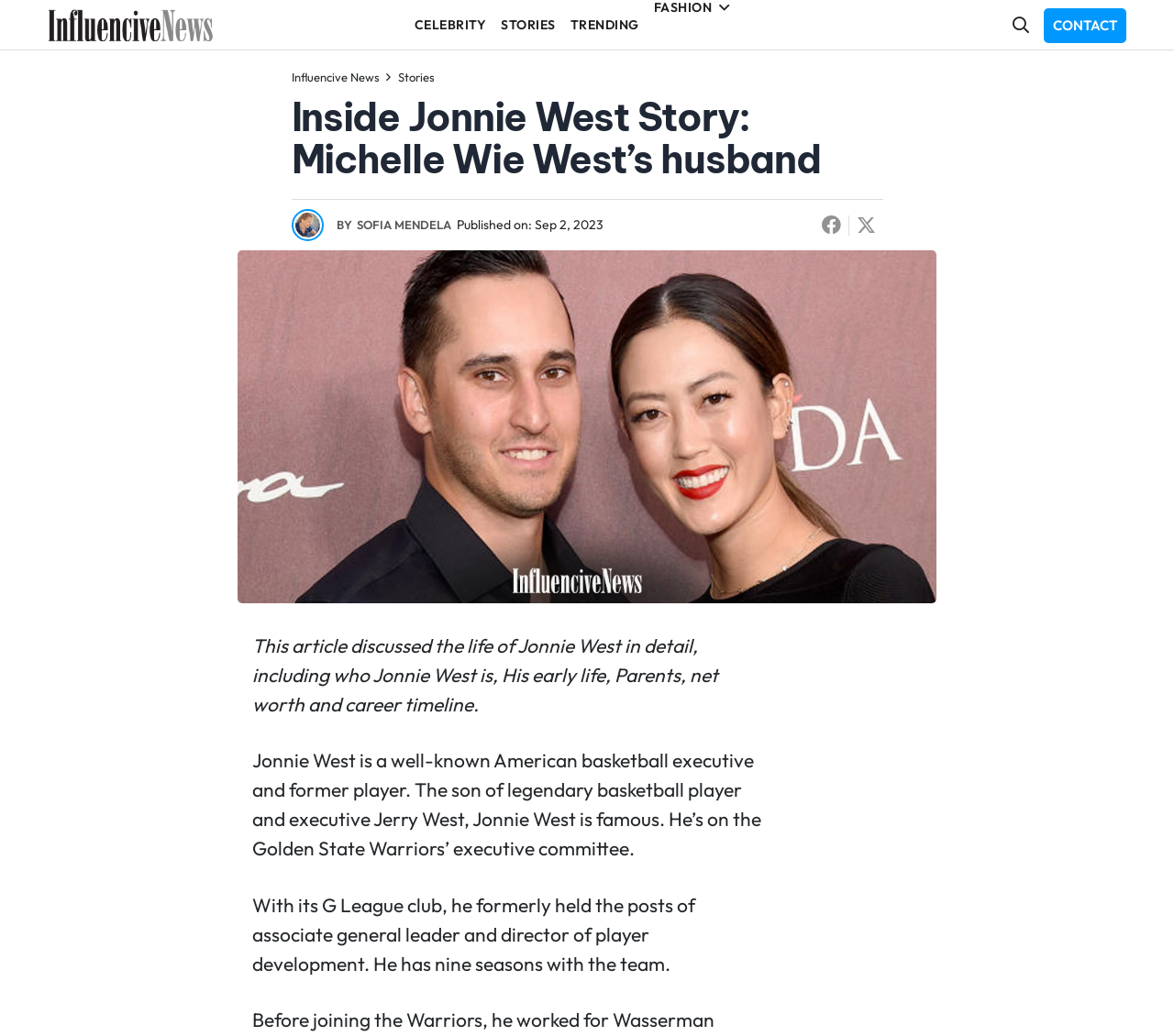Provide a single word or phrase answer to the question: 
Who is Jonnie West's father?

Jerry West